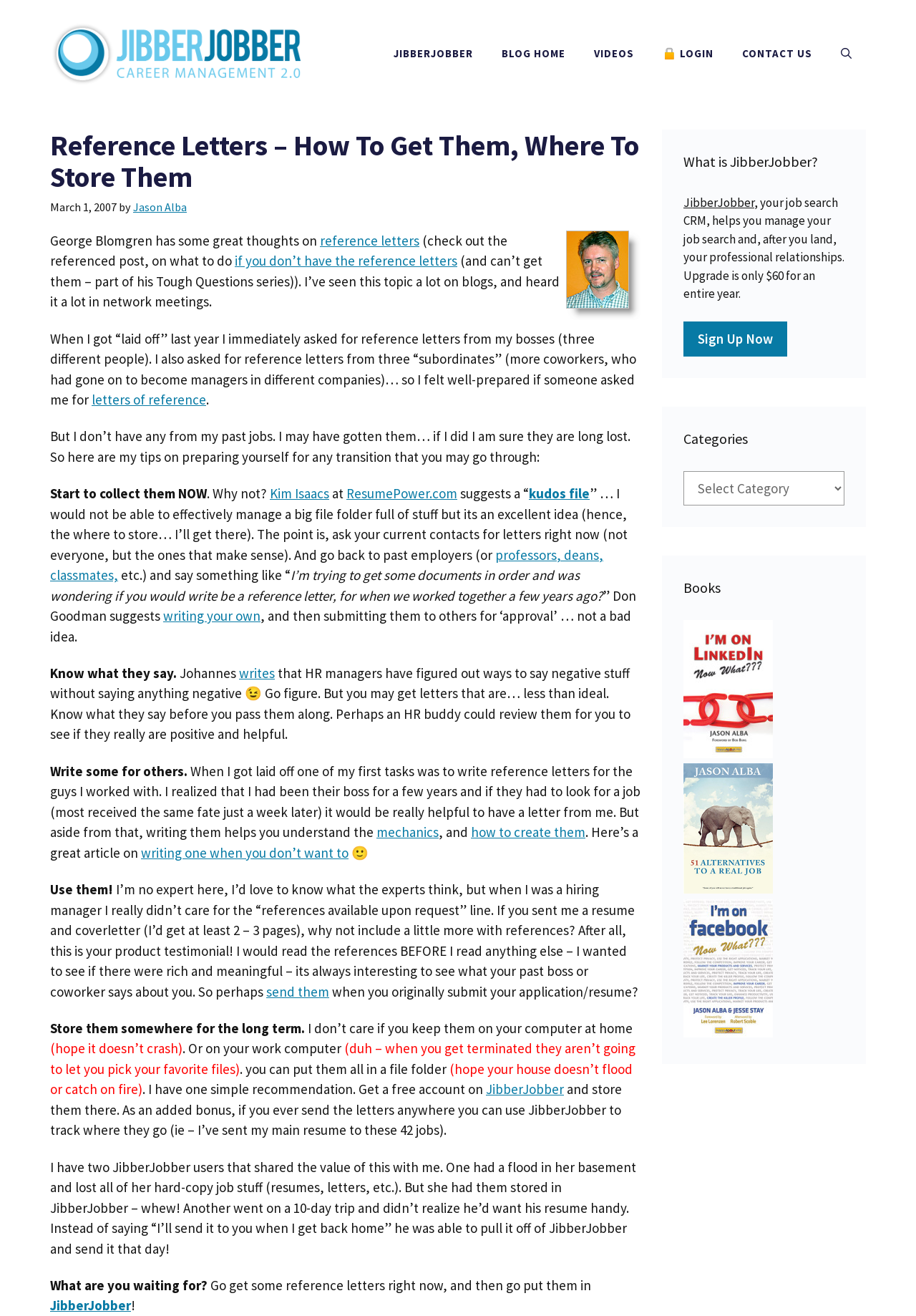Locate the bounding box coordinates of the item that should be clicked to fulfill the instruction: "Explore the 'Categories' section".

[0.746, 0.358, 0.922, 0.384]